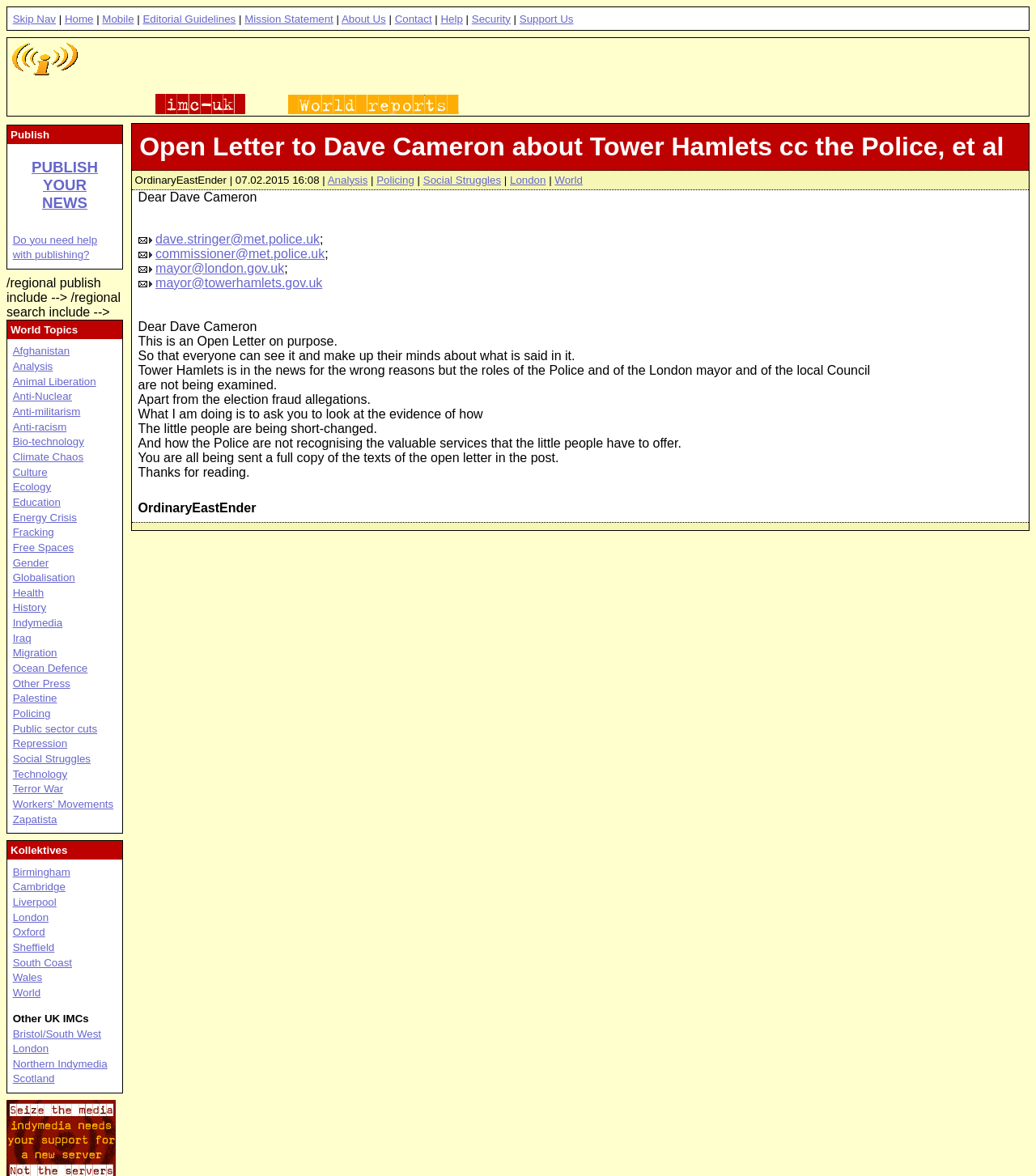Using the element description provided, determine the bounding box coordinates in the format (top-left x, top-left y, bottom-right x, bottom-right y). Ensure that all values are floating point numbers between 0 and 1. Element description: Birmingham

[0.012, 0.736, 0.068, 0.746]